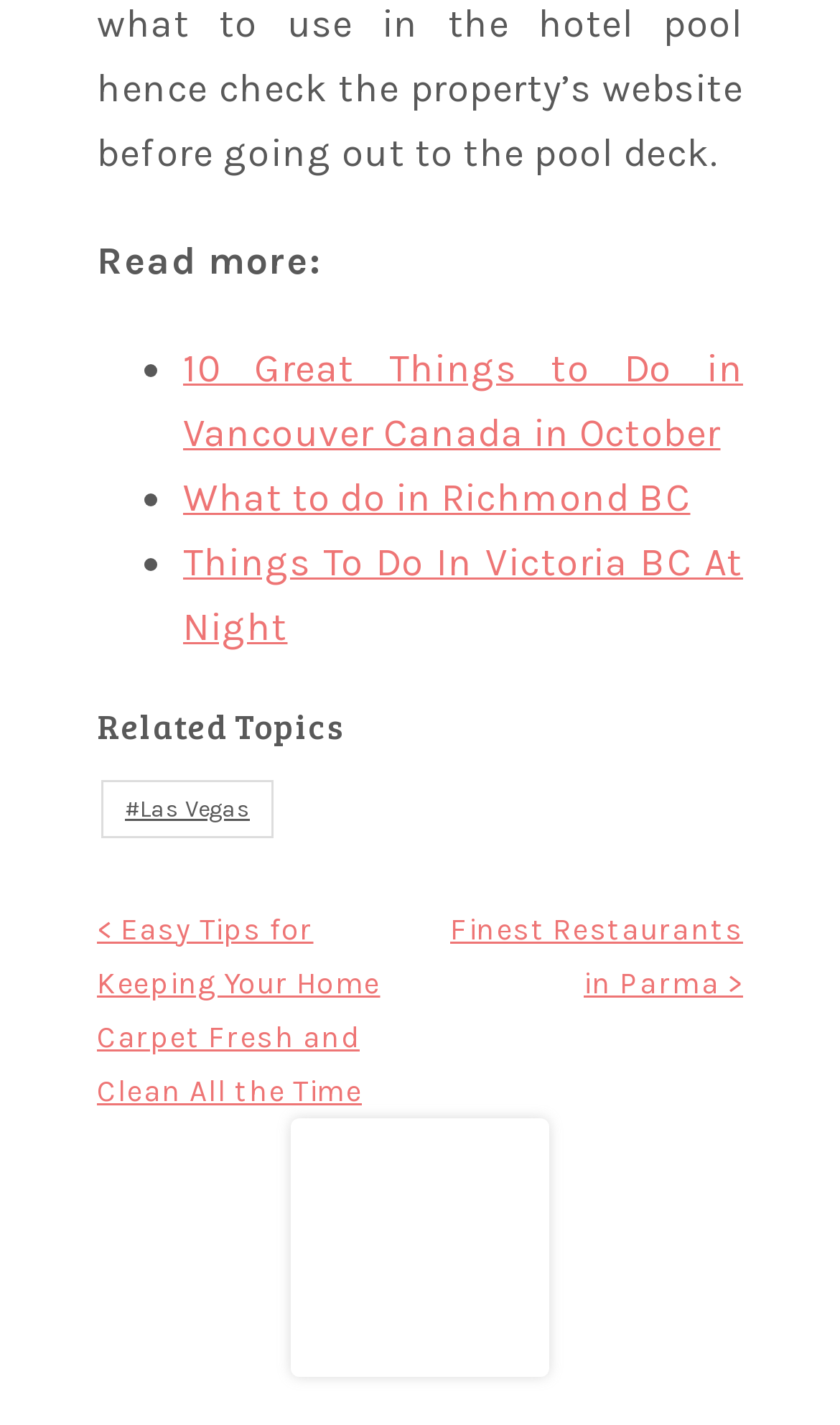What is the last topic listed?
Refer to the screenshot and answer in one word or phrase.

Things To Do In Victoria BC At Night